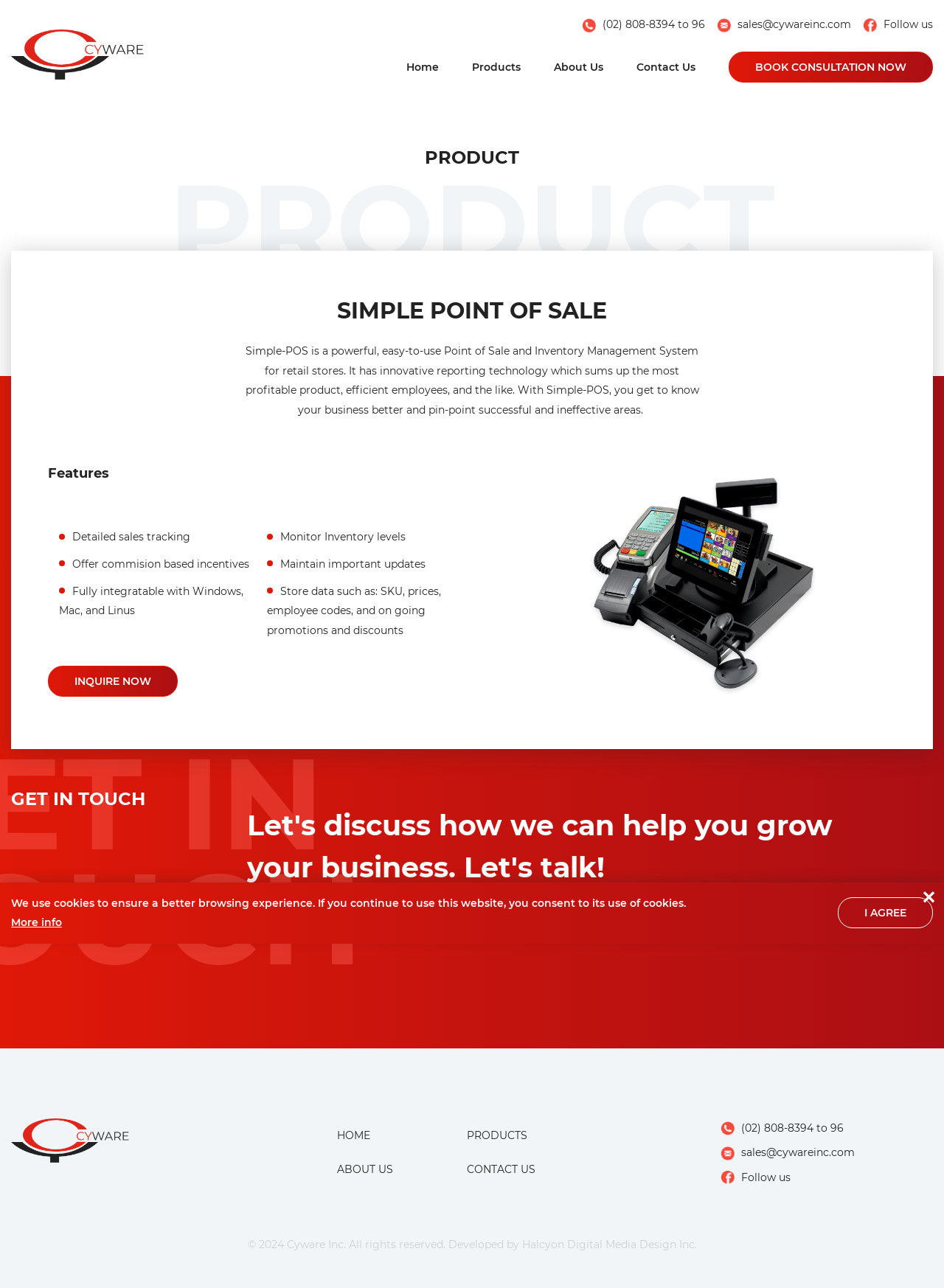Give an in-depth explanation of the webpage layout and content.

The webpage is about Simple-POS, a point of sale and inventory management system for retail stores. At the top left corner, there is a link to skip to the main content. Below it, there is a phone number and an email address, followed by a "Follow us" link. 

On the top navigation bar, there are links to "Home", "Products", "About Us", "Contact Us", and "BOOK CONSULTATION NOW". 

The main content is divided into sections. The first section has a heading "PRODUCT" and a subheading "SIMPLE POINT OF SALE". Below it, there is a paragraph describing the features and benefits of Simple-POS. 

The next section has a heading "Features" and lists several features of Simple-POS, including detailed sales tracking, monitoring inventory levels, offering commission-based incentives, and more. 

Below the features section, there is a call-to-action link "INQUIRE NOW". 

The next section has a heading "GET IN TOUCH" and a link to "CONTACT US". 

At the bottom of the page, there is a footer section with links to "HOME", "PRODUCTS", "ABOUT US", and "CONTACT US". There is also a phone number, an email address, and a "Follow us" link. 

Additionally, there is a copyright notice and a statement about the use of cookies on the website. A button "I AGREE" is located at the bottom right corner, and a close button "✕" is at the bottom right corner.